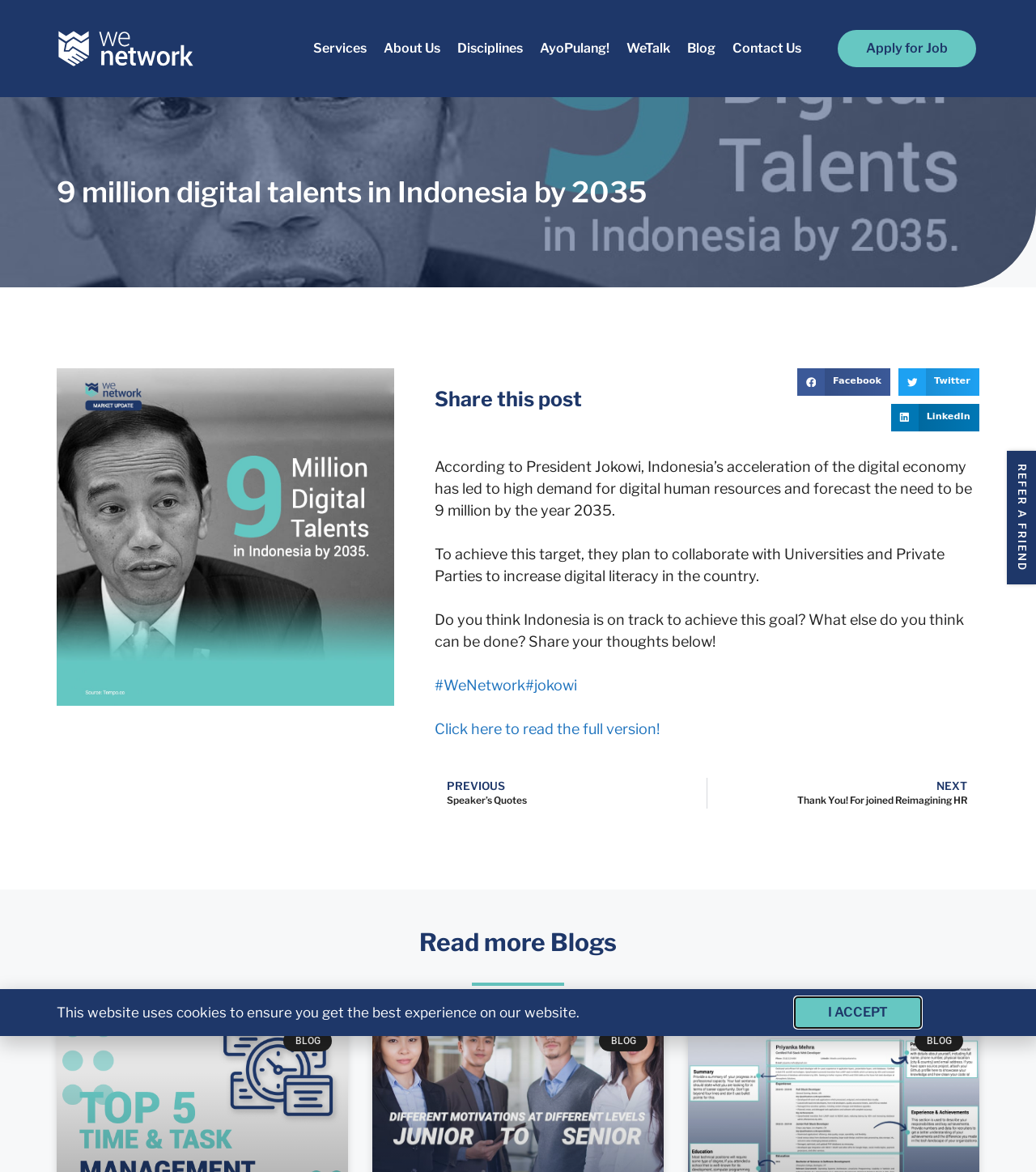Please specify the bounding box coordinates of the element that should be clicked to execute the given instruction: 'Read more blogs'. Ensure the coordinates are four float numbers between 0 and 1, expressed as [left, top, right, bottom].

[0.055, 0.793, 0.945, 0.814]